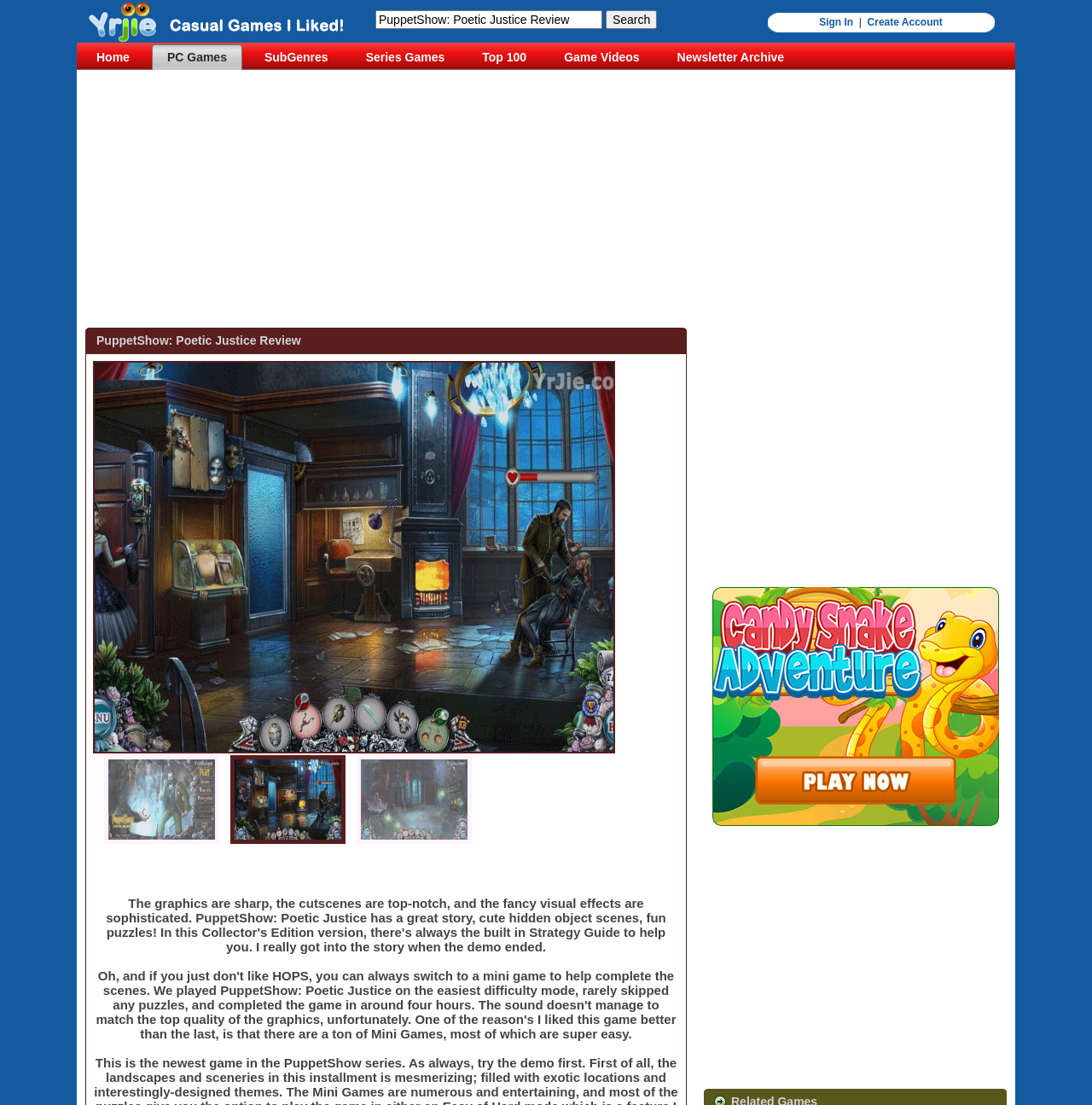How many images are there in the main content area?
Using the details from the image, give an elaborate explanation to answer the question.

The main content area contains 5 images, including the image with the text 'PuppetShow: Poetic Justice Review' and 4 other images with no text.